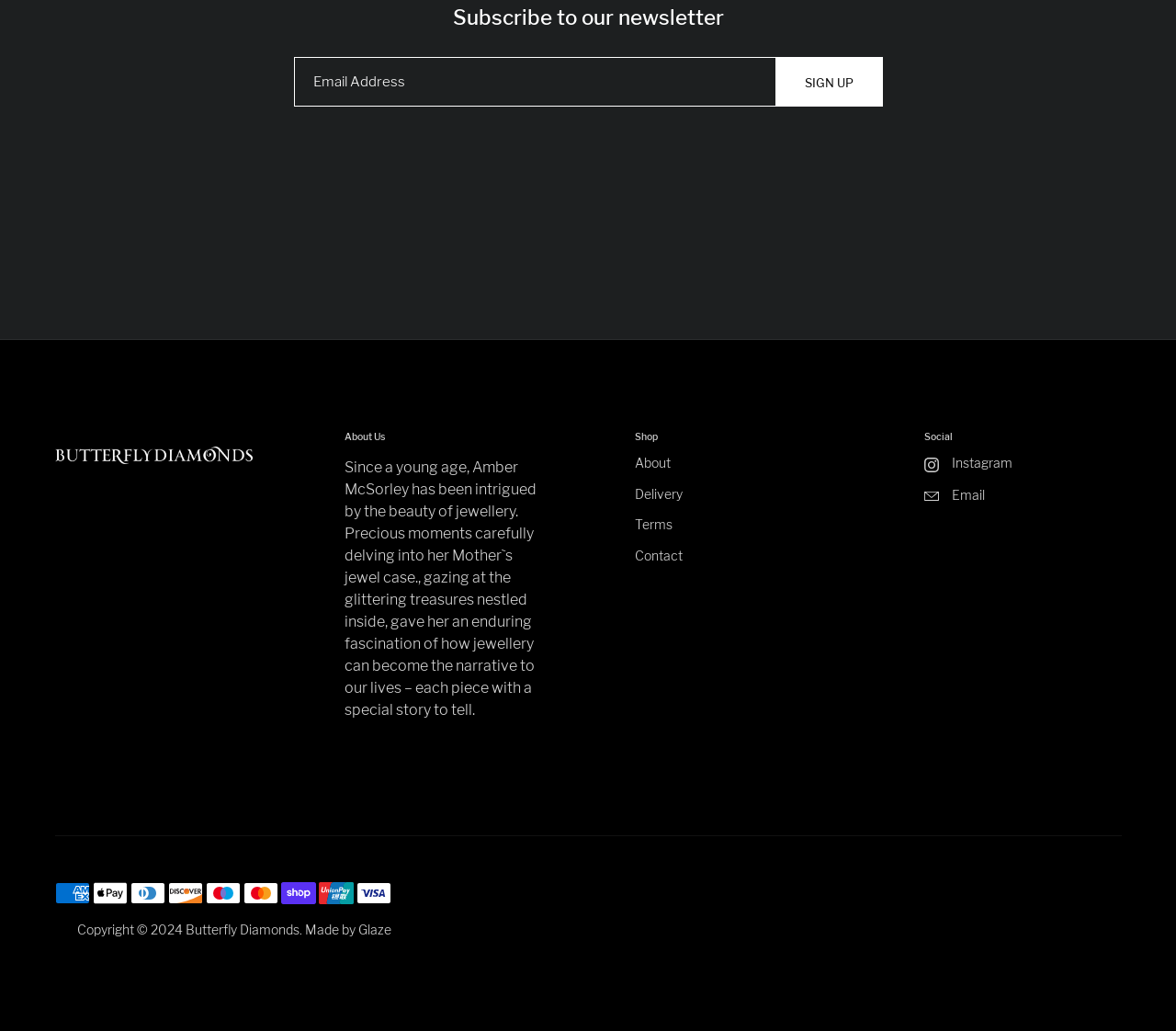Could you determine the bounding box coordinates of the clickable element to complete the instruction: "Learn more about the company"? Provide the coordinates as four float numbers between 0 and 1, i.e., [left, top, right, bottom].

[0.293, 0.419, 0.461, 0.429]